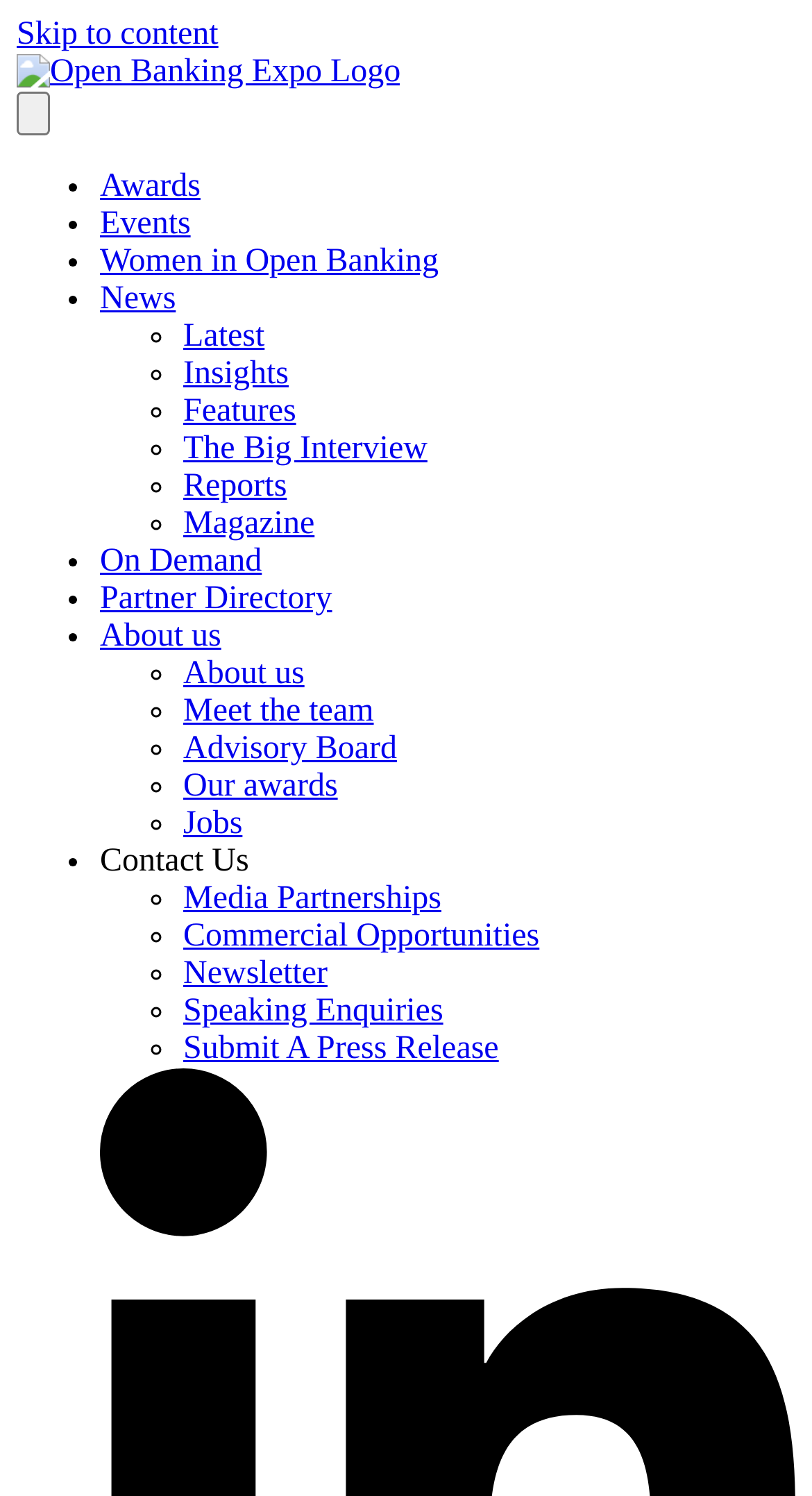Please indicate the bounding box coordinates for the clickable area to complete the following task: "Click on the 'Awards' link". The coordinates should be specified as four float numbers between 0 and 1, i.e., [left, top, right, bottom].

[0.123, 0.113, 0.247, 0.136]